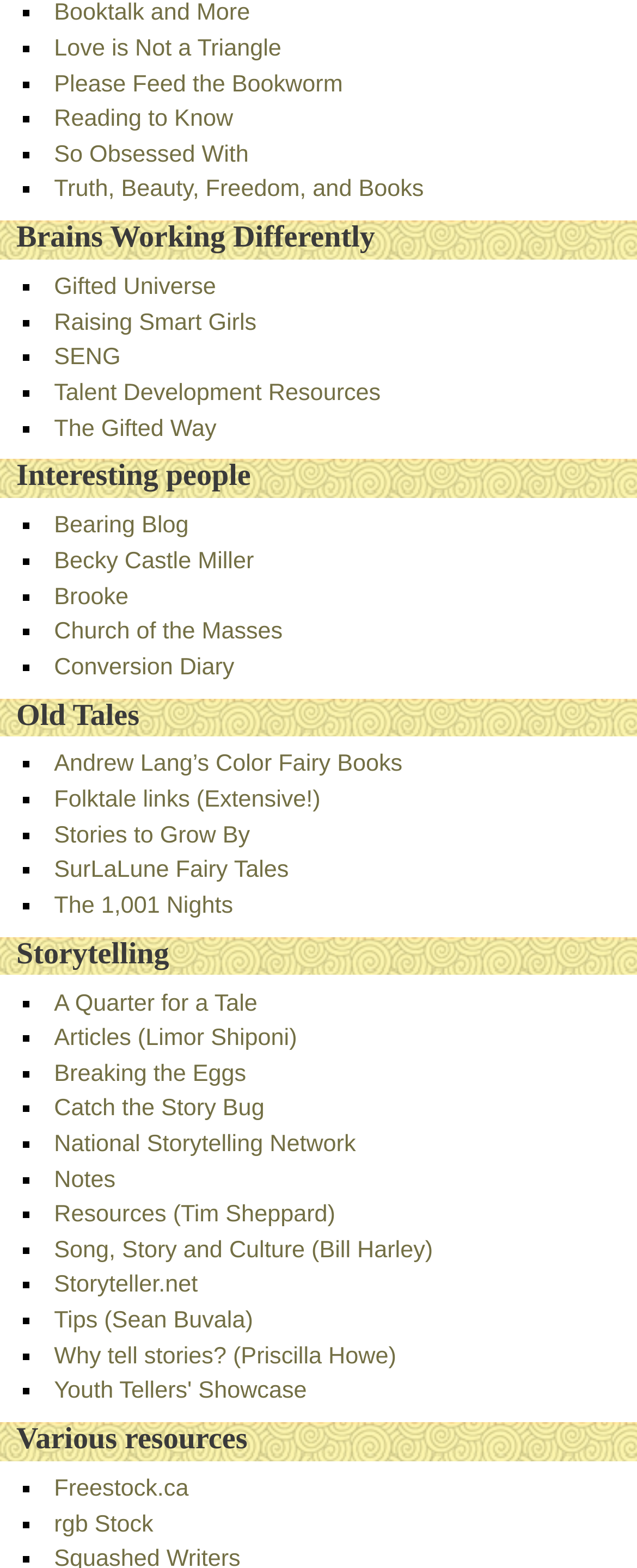Find the bounding box coordinates of the clickable region needed to perform the following instruction: "Explore 'SurLaLune Fairy Tales'". The coordinates should be provided as four float numbers between 0 and 1, i.e., [left, top, right, bottom].

[0.085, 0.547, 0.453, 0.564]